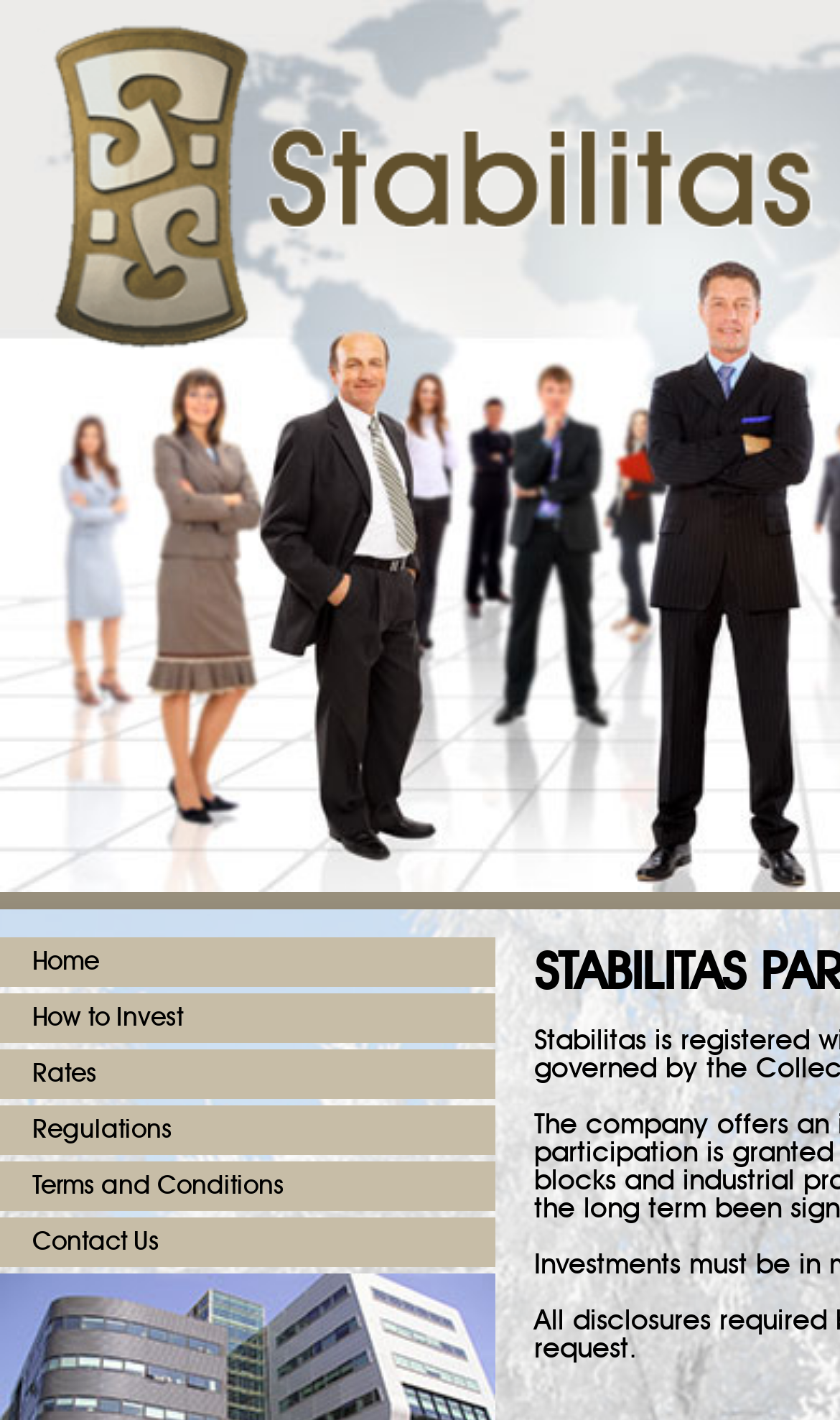For the given element description Collection of plastic waste, determine the bounding box coordinates of the UI element. The coordinates should follow the format (top-left x, top-left y, bottom-right x, bottom-right y) and be within the range of 0 to 1.

None